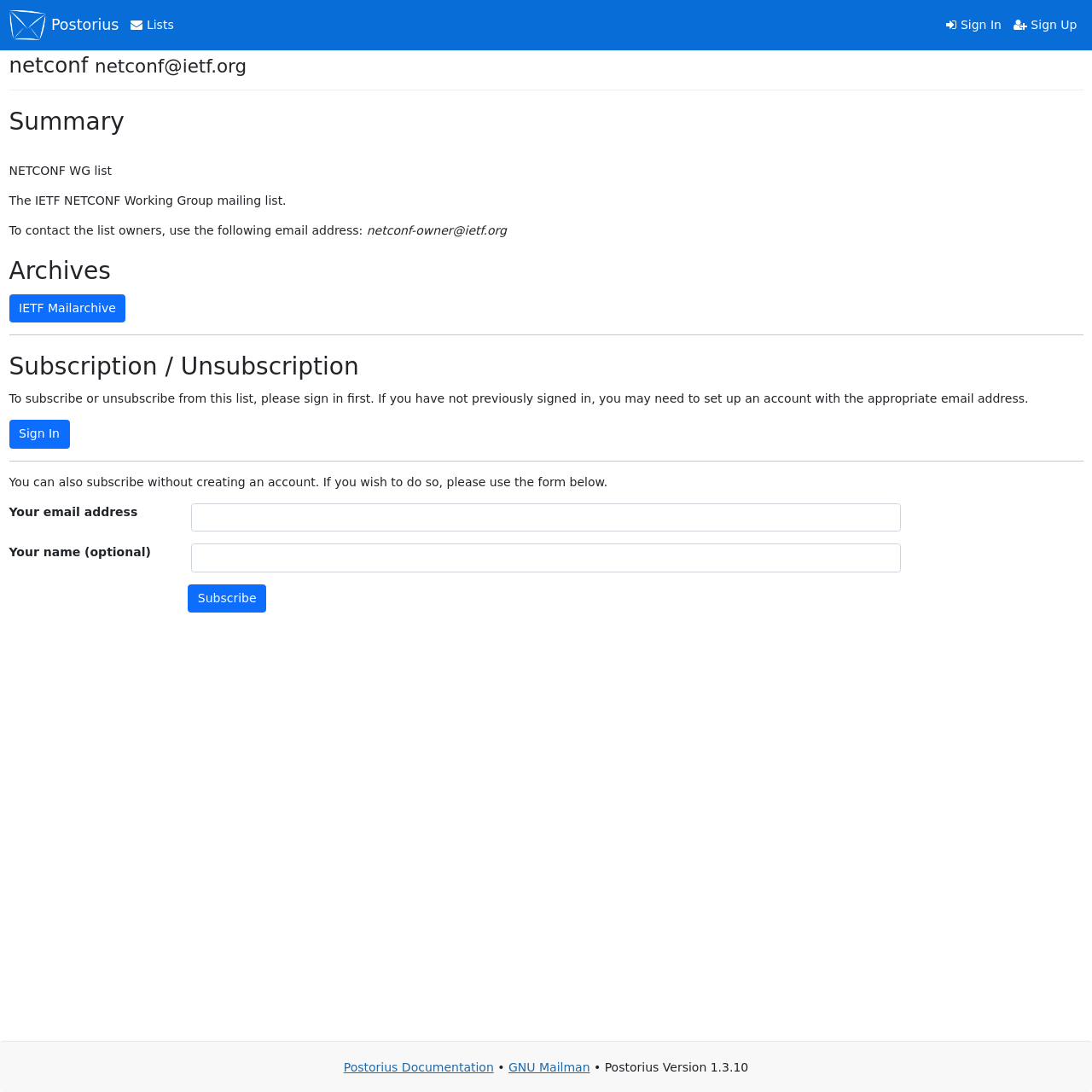Please find the bounding box coordinates of the section that needs to be clicked to achieve this instruction: "Read Postorius Documentation".

[0.315, 0.971, 0.452, 0.984]